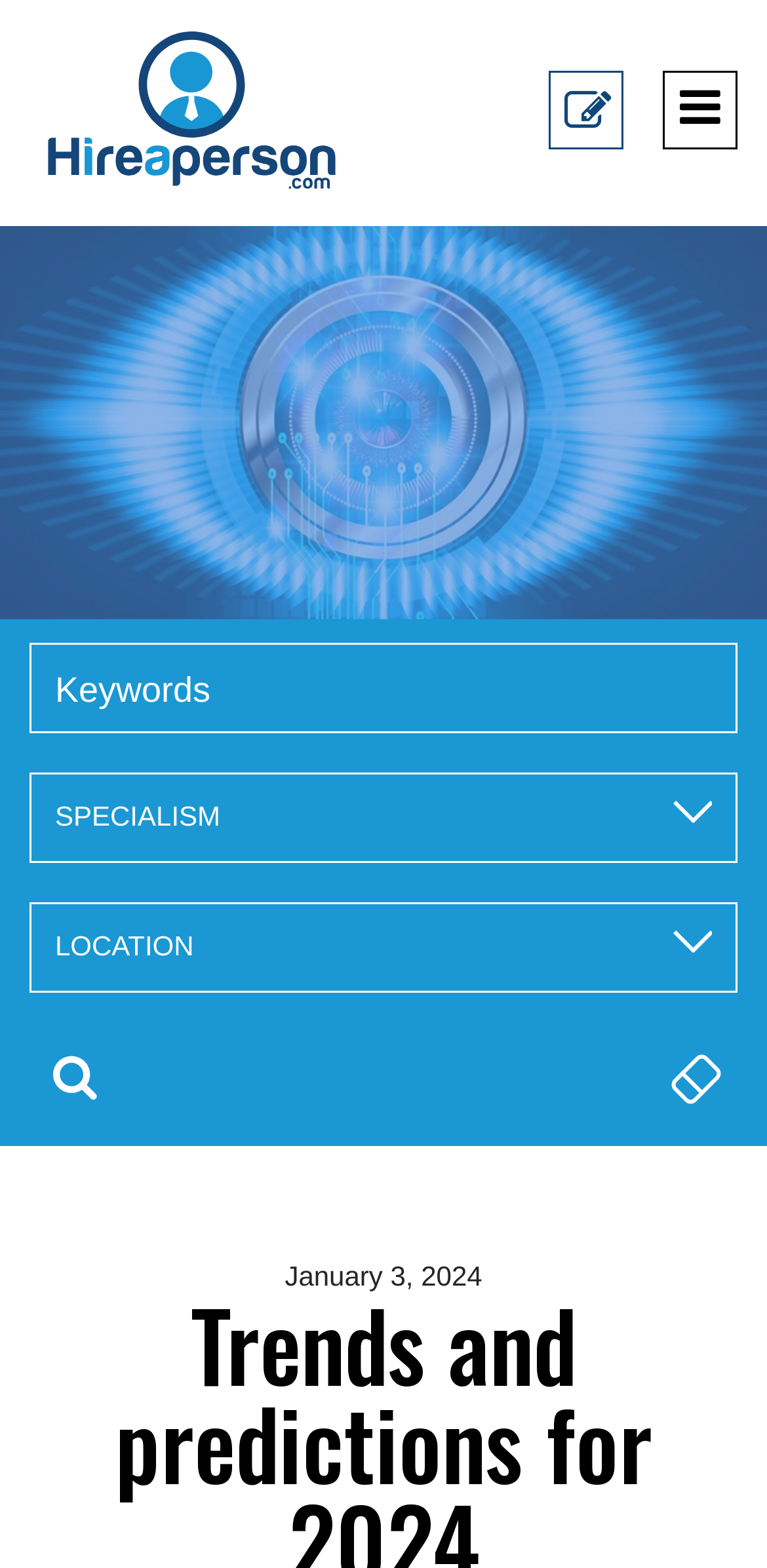Please locate the bounding box coordinates of the element that should be clicked to complete the given instruction: "Choose a location".

[0.072, 0.592, 0.928, 0.621]